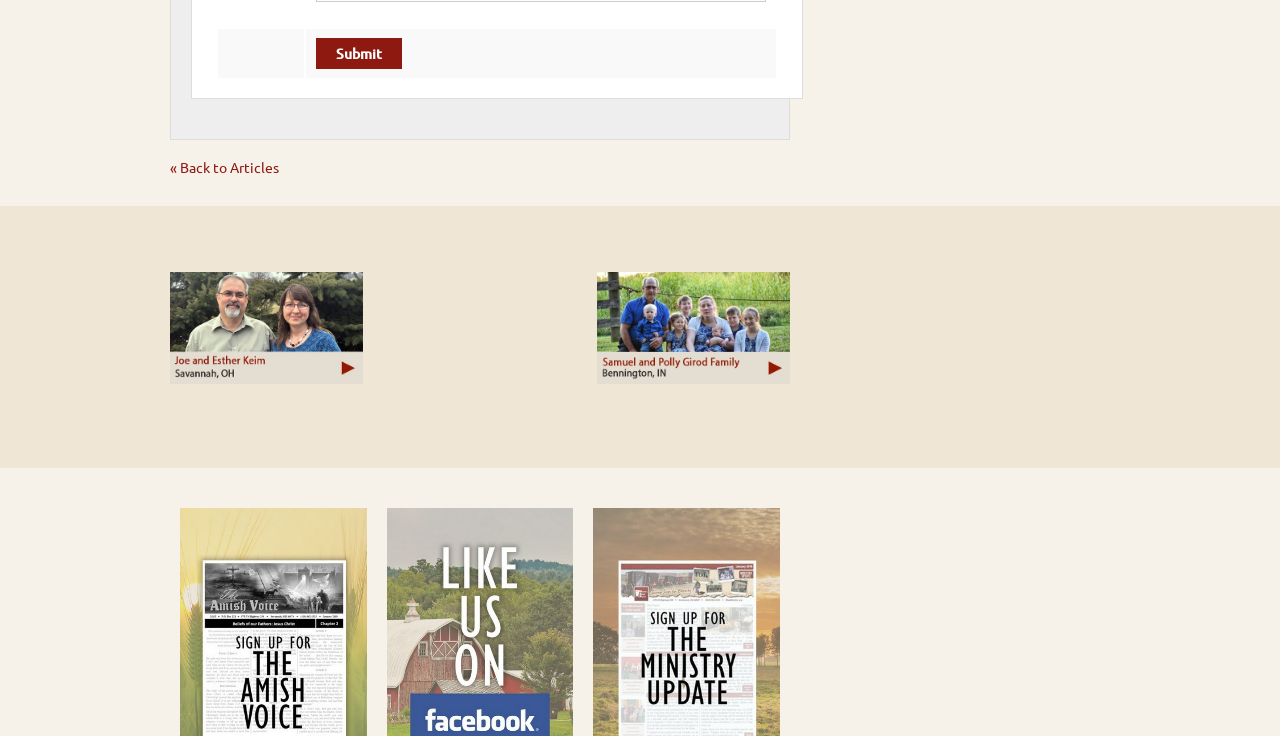Provide a one-word or short-phrase response to the question:
What is the position of the image 'Joe and Esther Keim- Missionaries to Amish'?

Above the link